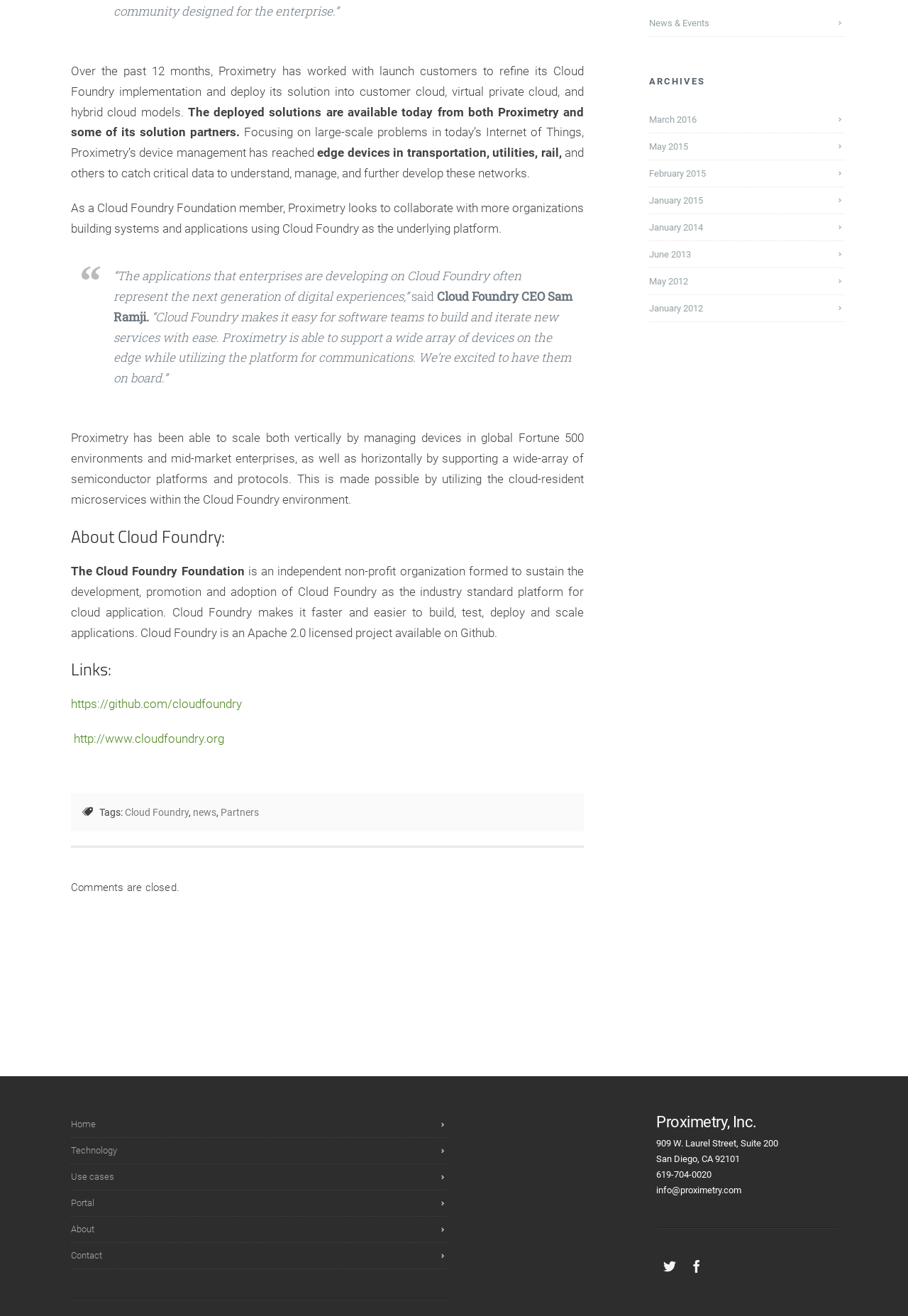Find the bounding box coordinates corresponding to the UI element with the description: "Security". The coordinates should be formatted as [left, top, right, bottom], with values as floats between 0 and 1.

None